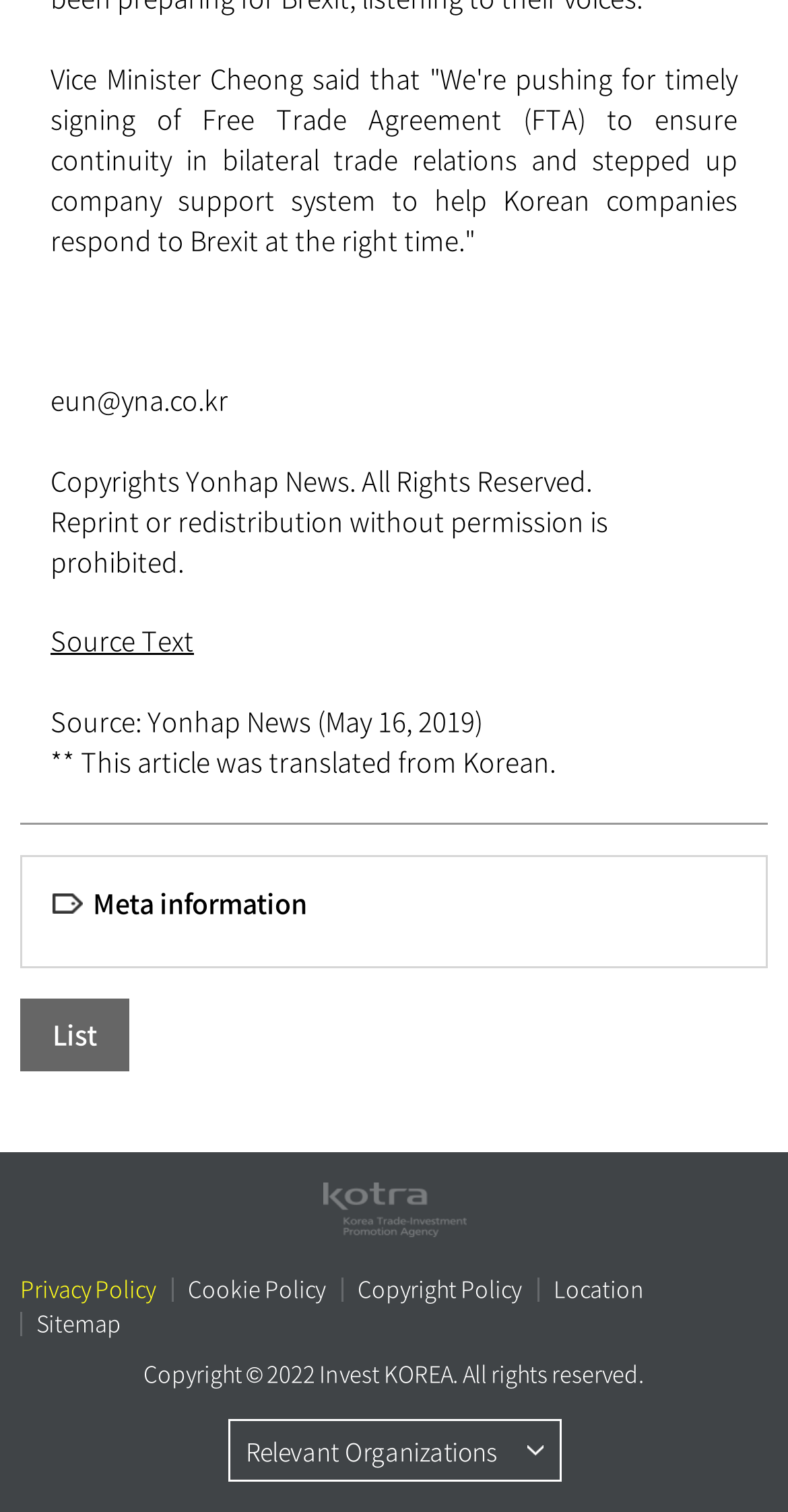Identify the bounding box coordinates of the element that should be clicked to fulfill this task: "View source text". The coordinates should be provided as four float numbers between 0 and 1, i.e., [left, top, right, bottom].

[0.064, 0.411, 0.246, 0.436]